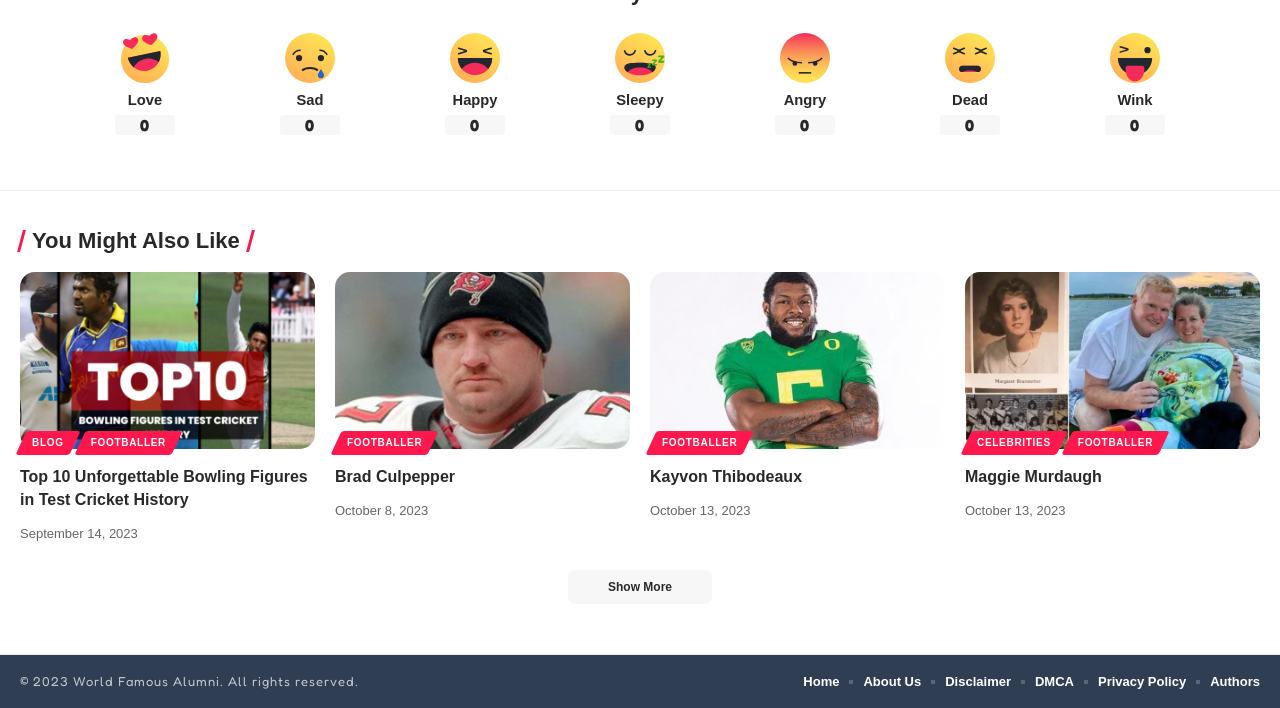What is the category of the article 'Maggie Murdaugh'?
Based on the screenshot, respond with a single word or phrase.

CELEBRITIES